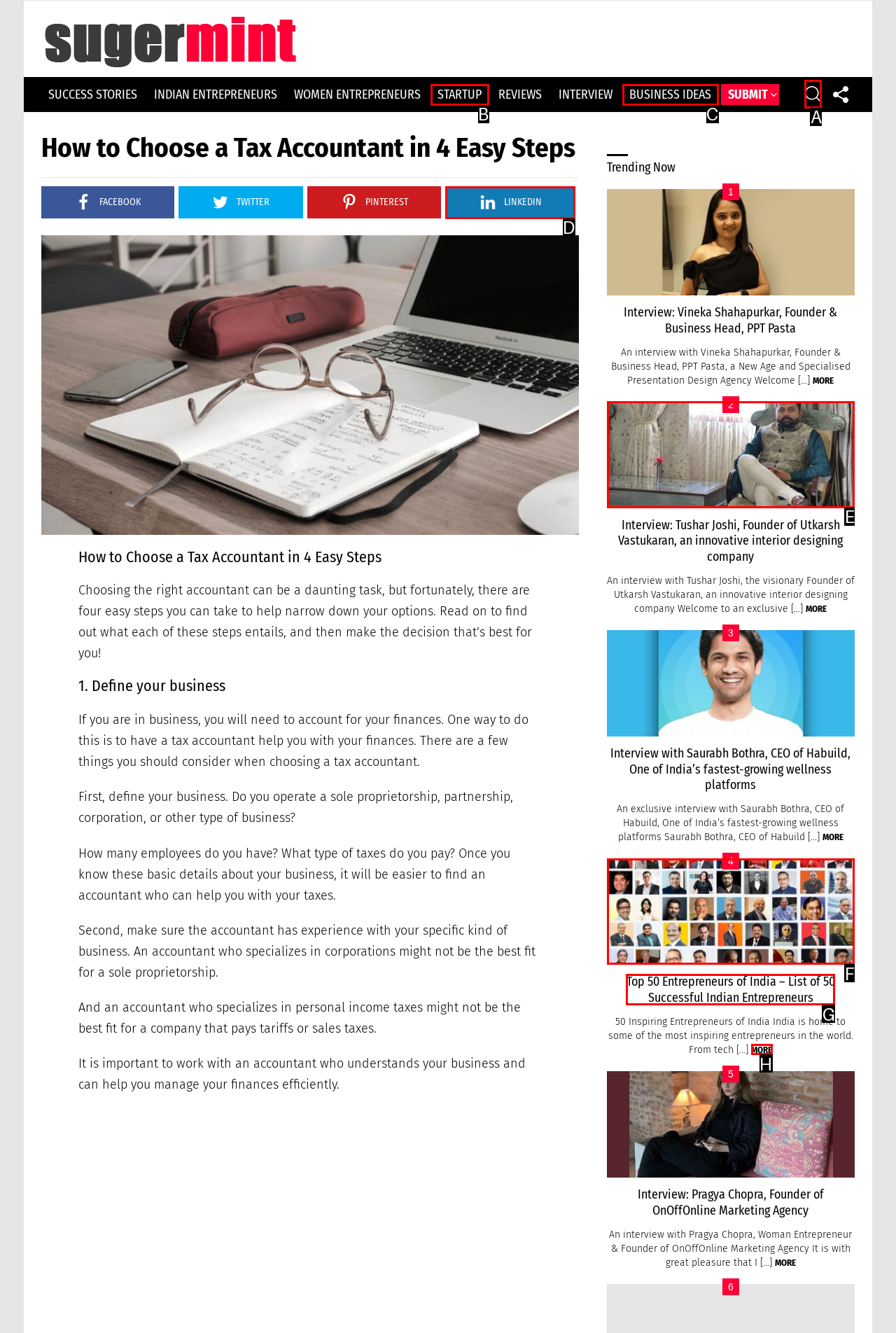Identify the HTML element to click to fulfill this task: Search using the search icon
Answer with the letter from the given choices.

A